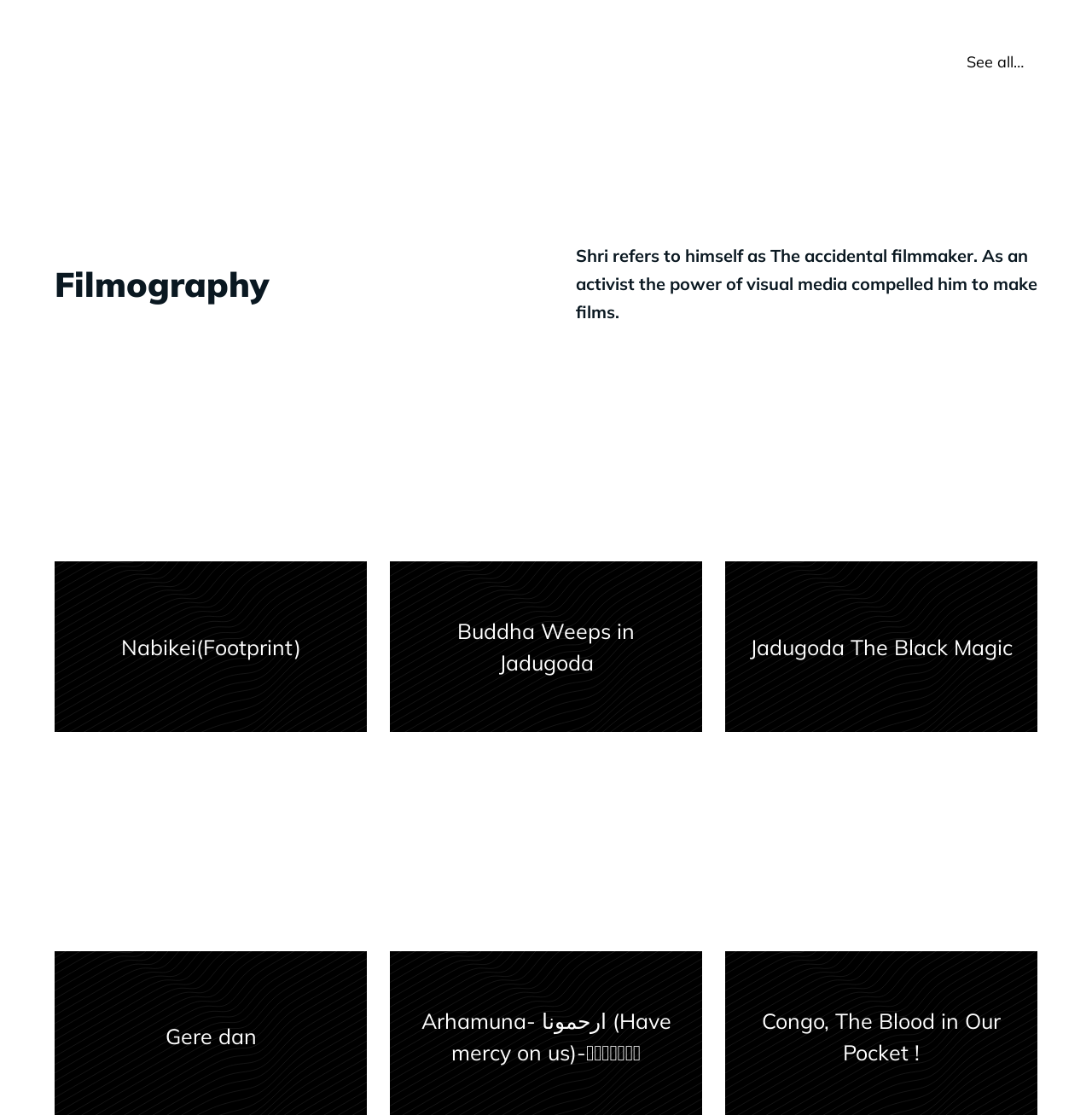What is the theme of Shri's films?
Please give a well-detailed answer to the question.

Based on the StaticText element, it is mentioned that Shri is an activist and the power of visual media compelled him to make films, suggesting that his films are related to activism.